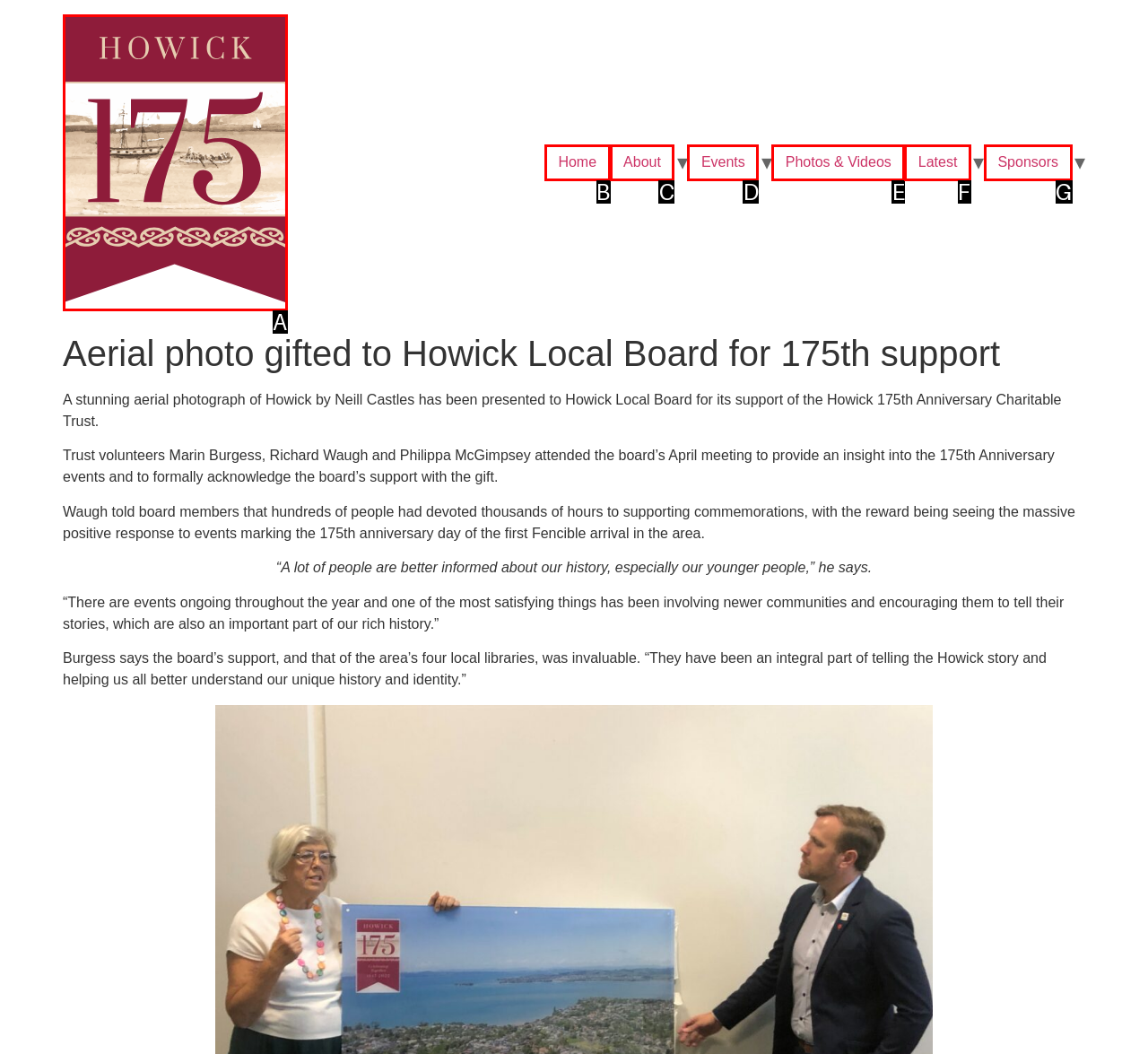From the options presented, which lettered element matches this description: alt="Howick 175"
Reply solely with the letter of the matching option.

A